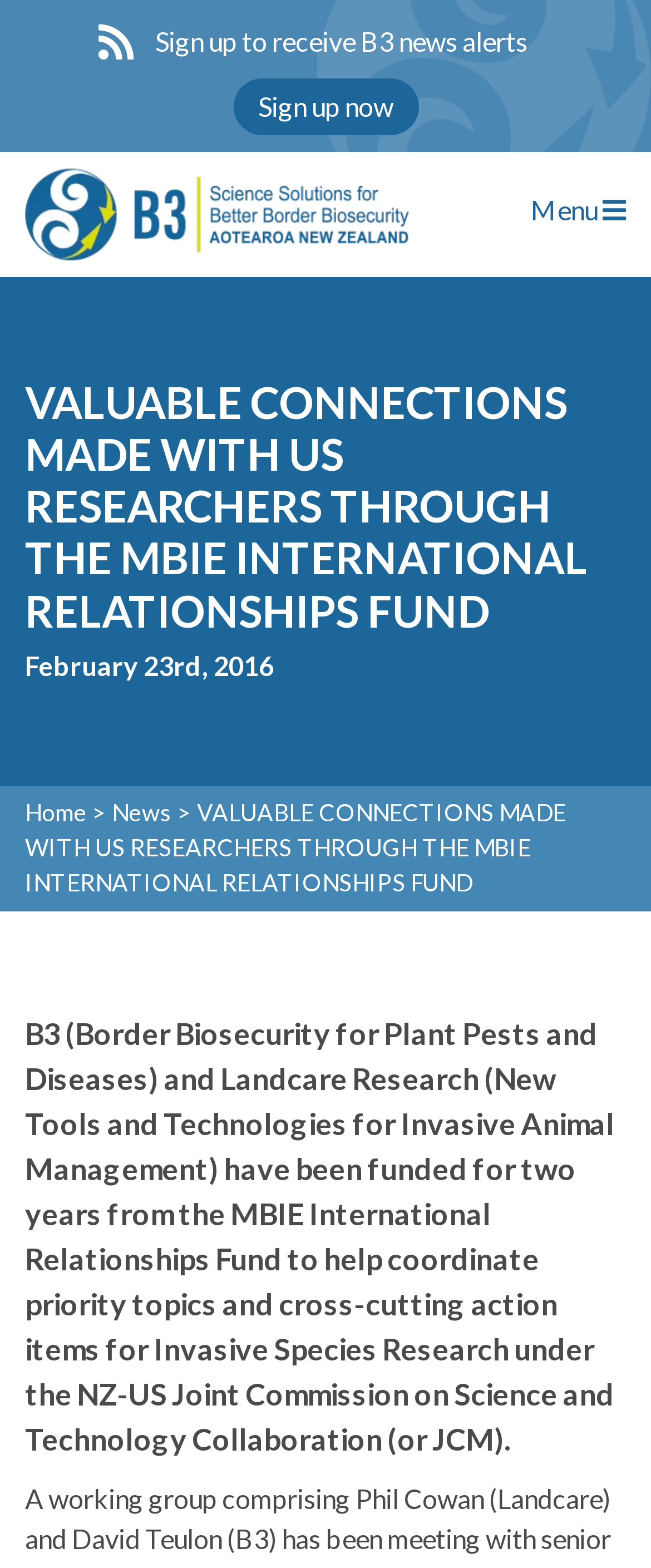Determine the bounding box for the UI element as described: "Sign up now". The coordinates should be represented as four float numbers between 0 and 1, formatted as [left, top, right, bottom].

[0.358, 0.05, 0.642, 0.086]